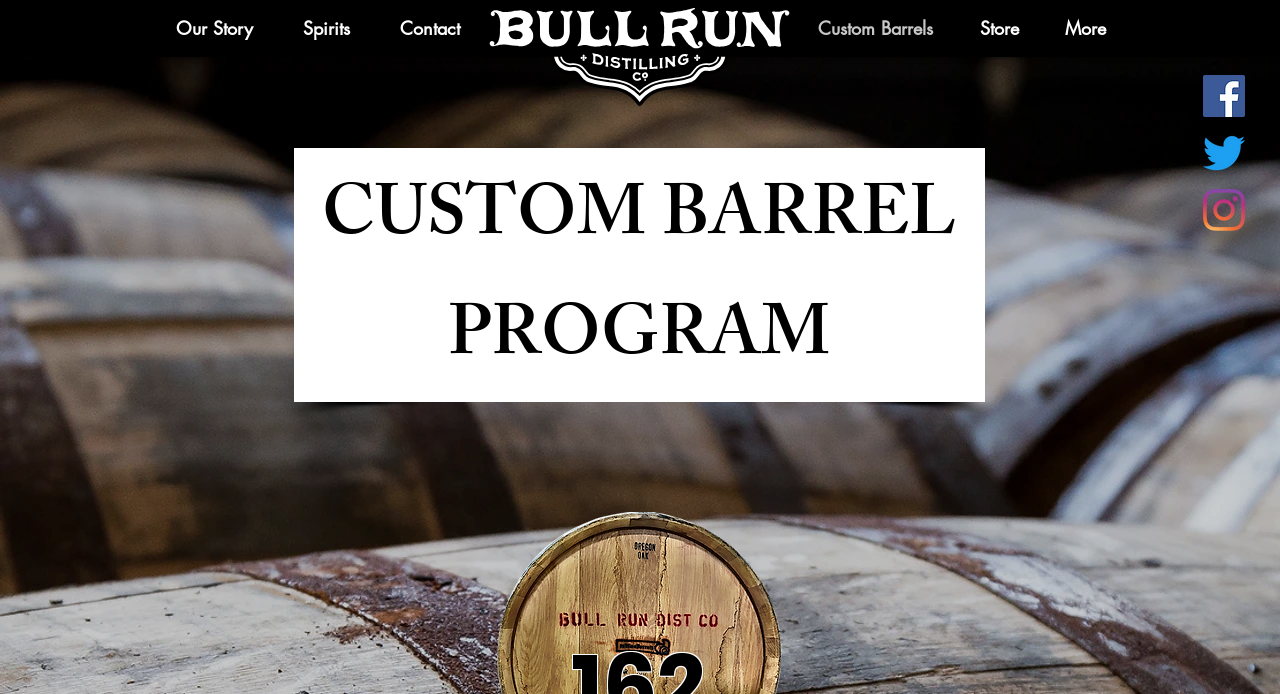Bounding box coordinates should be provided in the format (top-left x, top-left y, bottom-right x, bottom-right y) with all values between 0 and 1. Identify the bounding box for this UI element: Spirits

[0.217, 0.02, 0.293, 0.062]